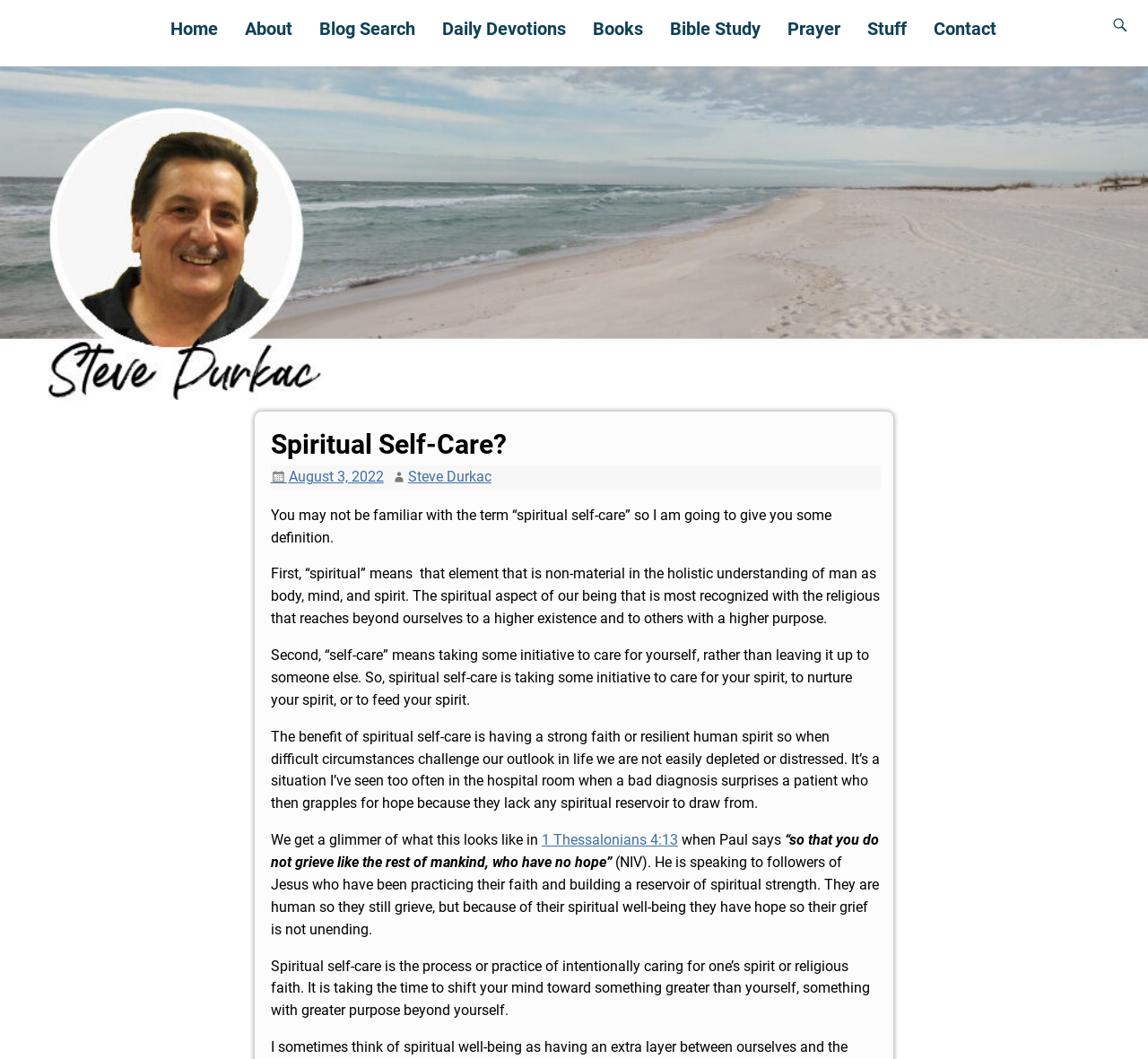What is the purpose of spiritual self-care?
Relying on the image, give a concise answer in one word or a brief phrase.

To have hope in difficult circumstances